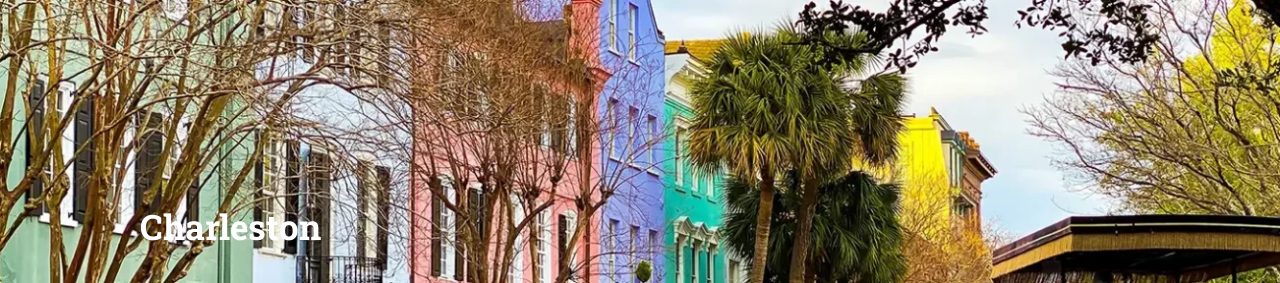Please provide a comprehensive answer to the question based on the screenshot: What is the city's identity emphasized by?

The caption states that the word 'Charleston' is prominently displayed in white, which suggests that the city's identity is being emphasized by the prominent display of its name.